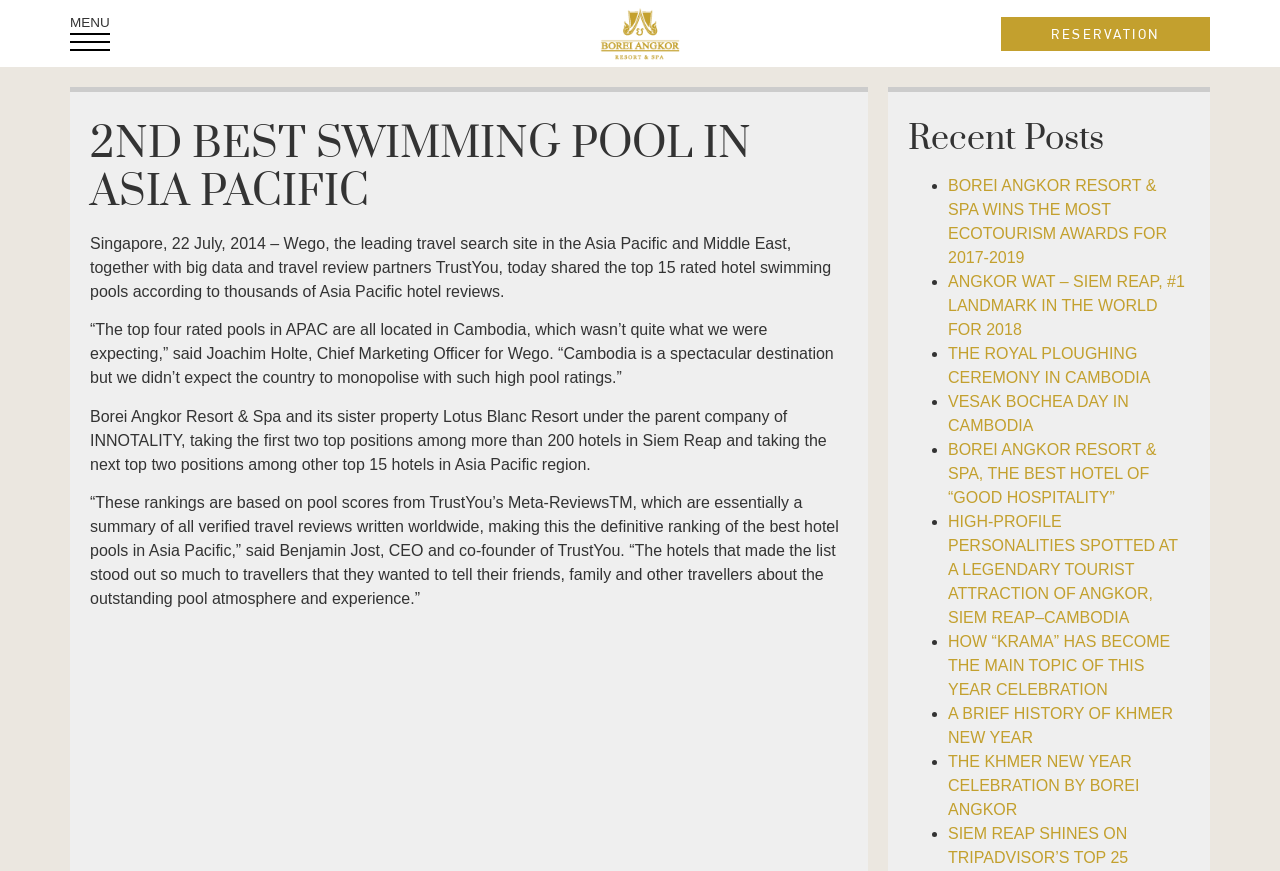Can you determine the main header of this webpage?

2ND BEST SWIMMING POOL IN ASIA PACIFIC